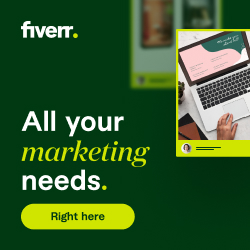What is the dominant color of the background?
From the details in the image, provide a complete and detailed answer to the question.

The dominant color of the background is green because the caption explicitly states 'the captivating green background' which suggests that green is the primary color of the background.